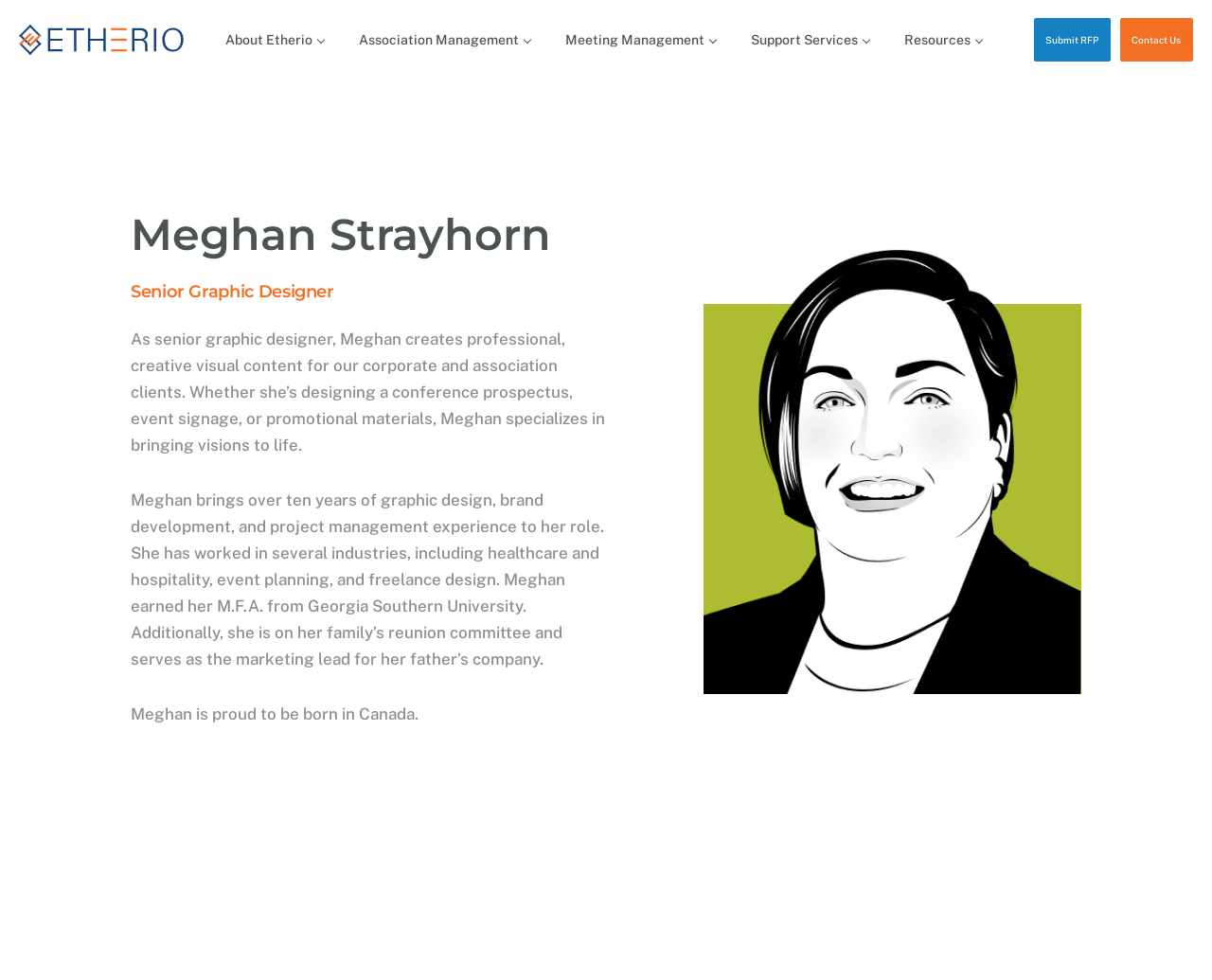Please locate the bounding box coordinates of the element that should be clicked to complete the given instruction: "Contact Us".

[0.924, 0.018, 0.984, 0.063]